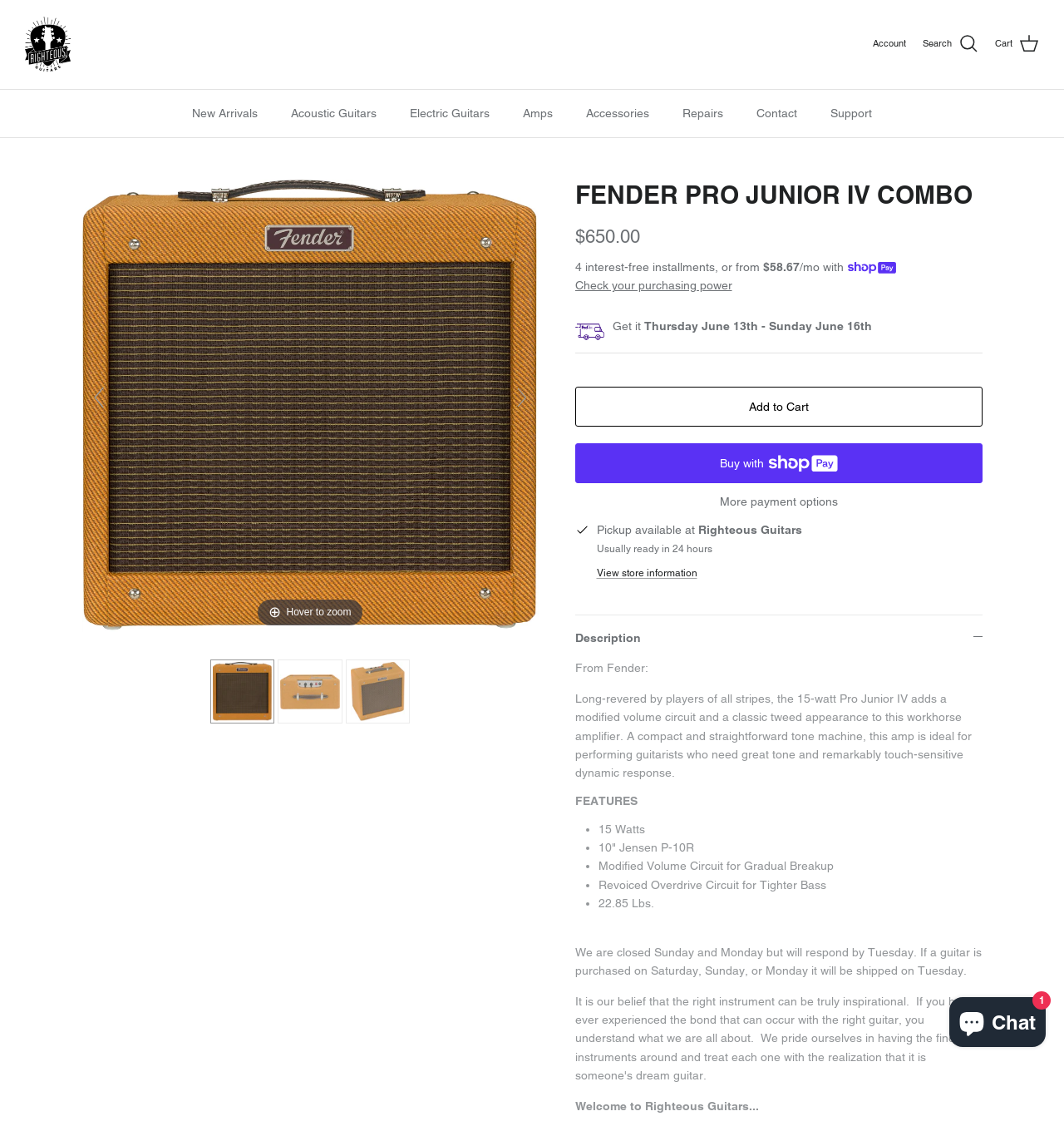Locate the coordinates of the bounding box for the clickable region that fulfills this instruction: "Click on the 'Account' link".

[0.82, 0.033, 0.852, 0.046]